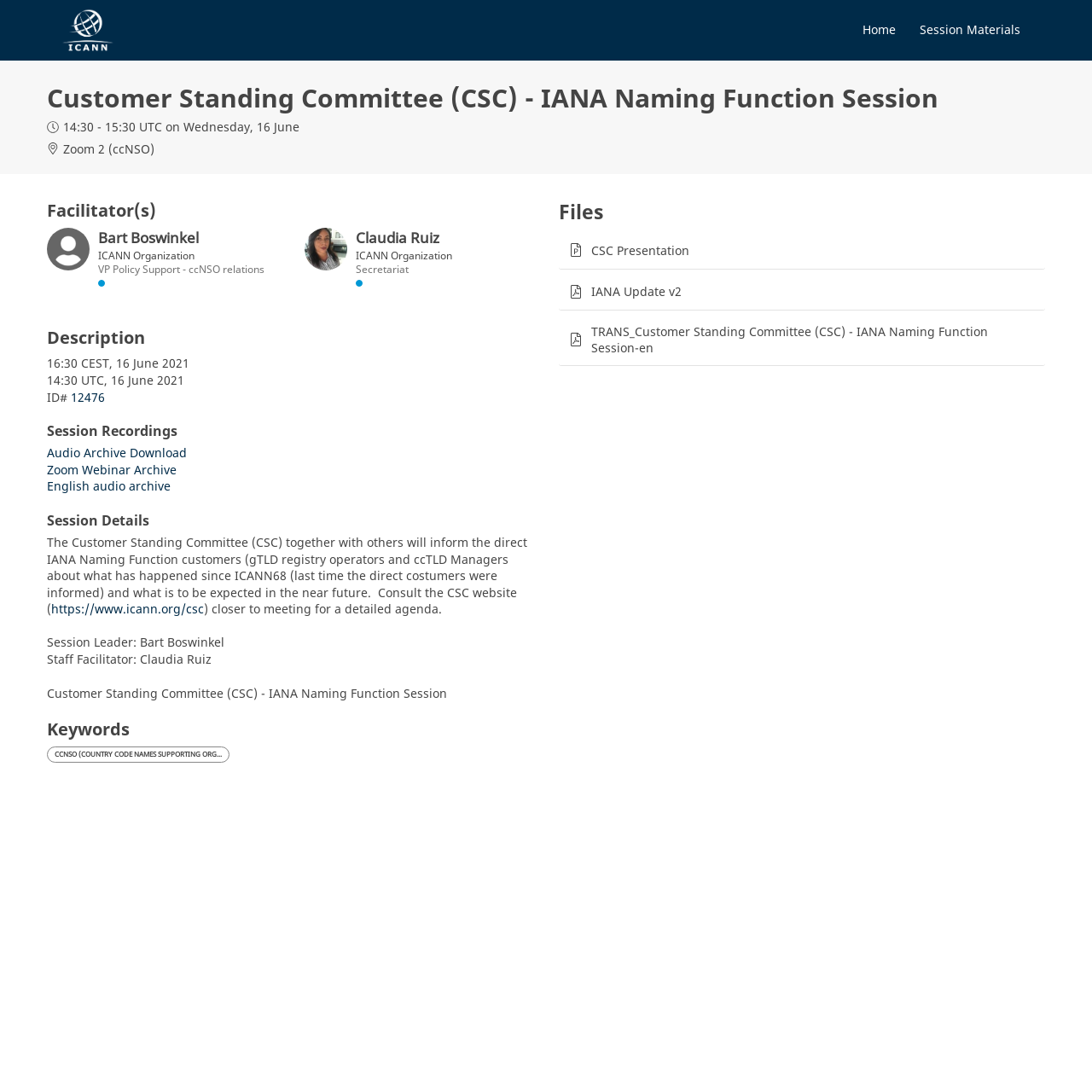Identify the bounding box coordinates for the element you need to click to achieve the following task: "Click the ICANN71 | Virtual Policy Forum Logo". The coordinates must be four float values ranging from 0 to 1, formatted as [left, top, right, bottom].

[0.055, 0.008, 0.106, 0.048]